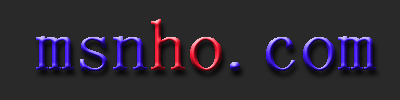What is the background color of the logo?
Provide a one-word or short-phrase answer based on the image.

Black